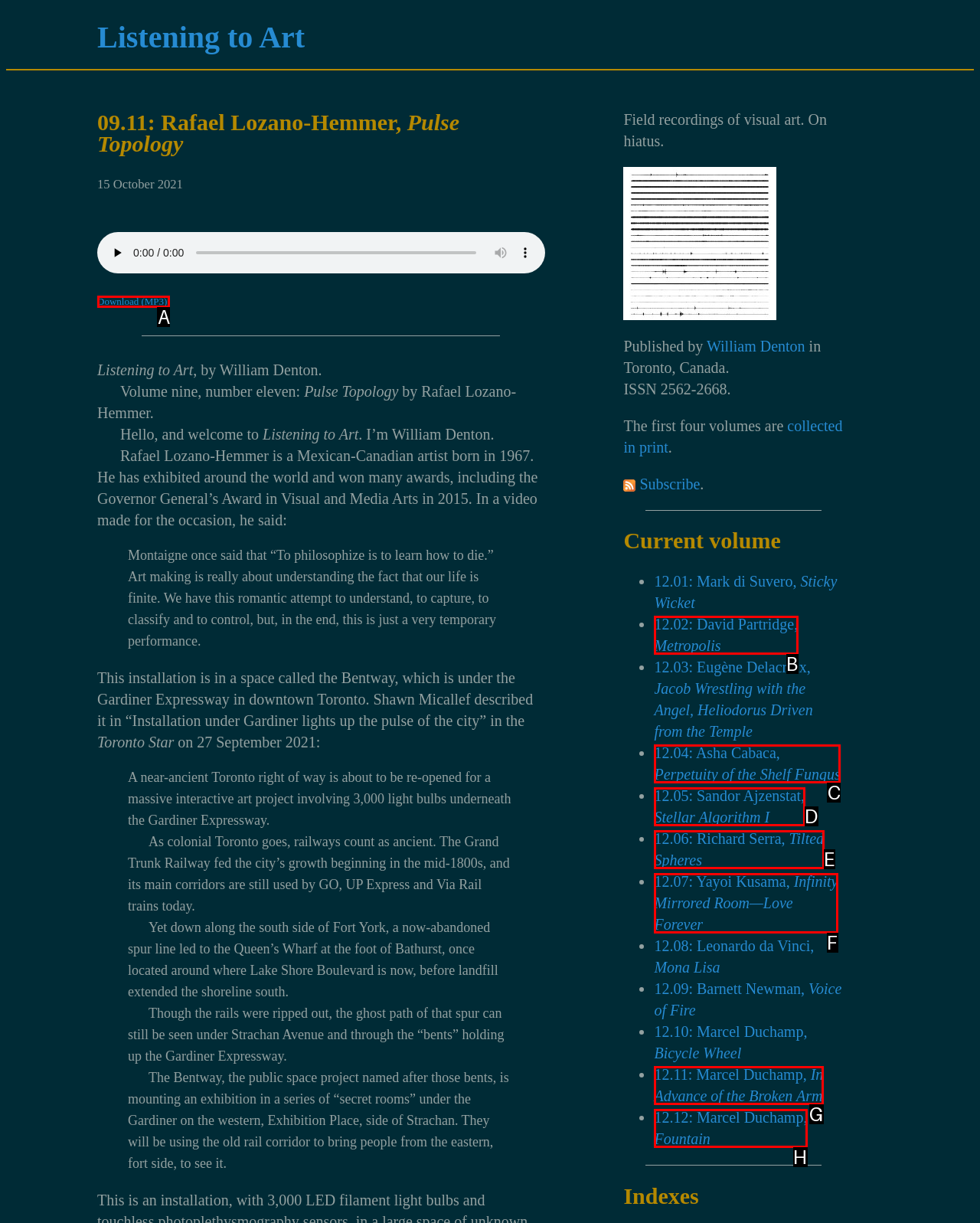Match the HTML element to the description: Download (MP3).. Answer with the letter of the correct option from the provided choices.

A